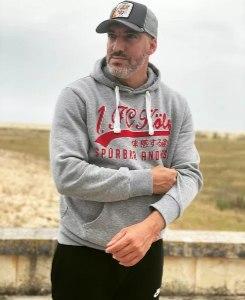What type of pants is the individual wearing?
Provide a comprehensive and detailed answer to the question.

The caption describes the individual's pants as 'black jogger-style pants', which suggests that the type of pants being worn is jogger-style.